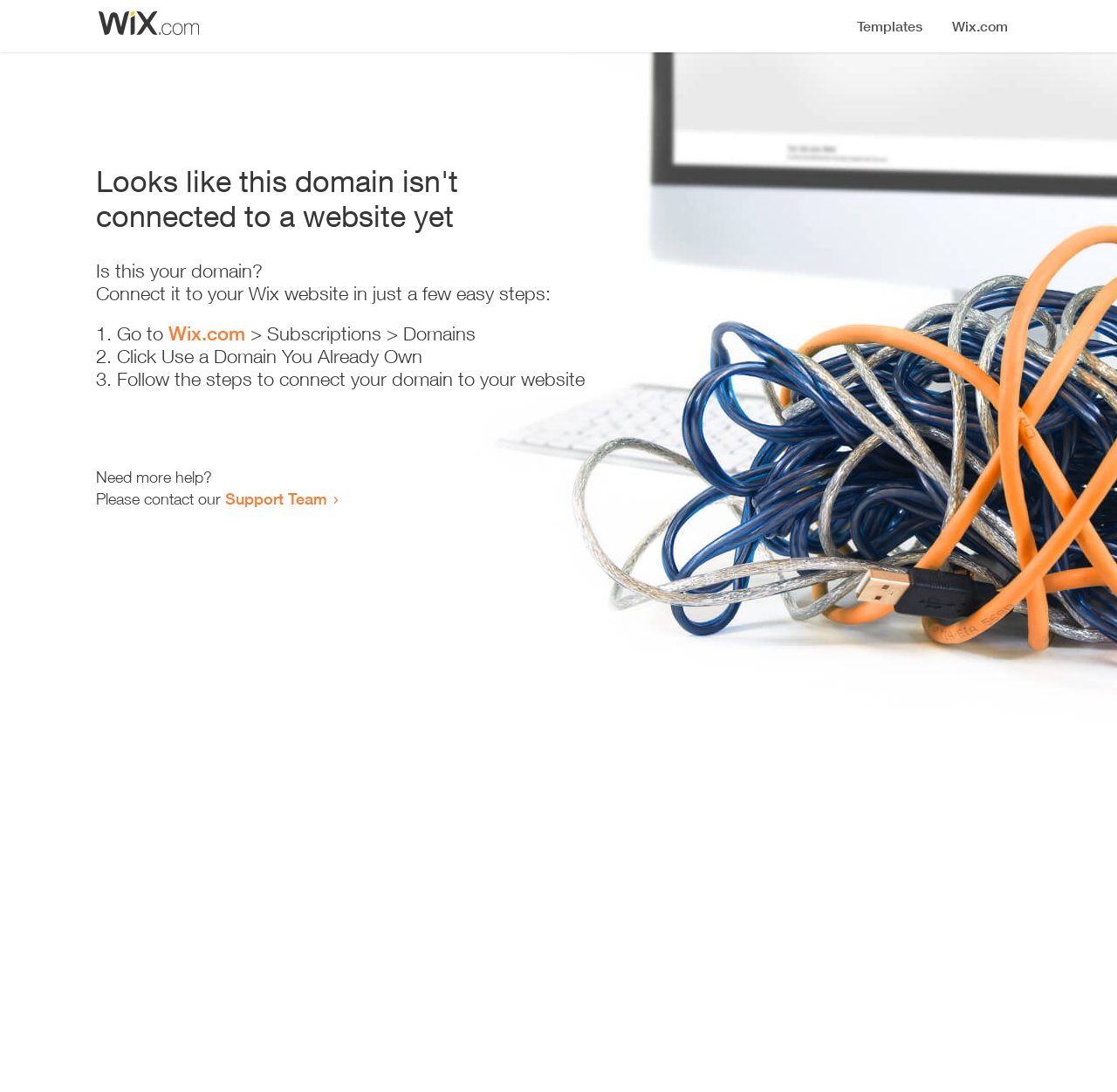Locate the bounding box coordinates of the UI element described by: "Wix.com". Provide the coordinates as four float numbers between 0 and 1, formatted as [left, top, right, bottom].

[0.151, 0.295, 0.22, 0.316]